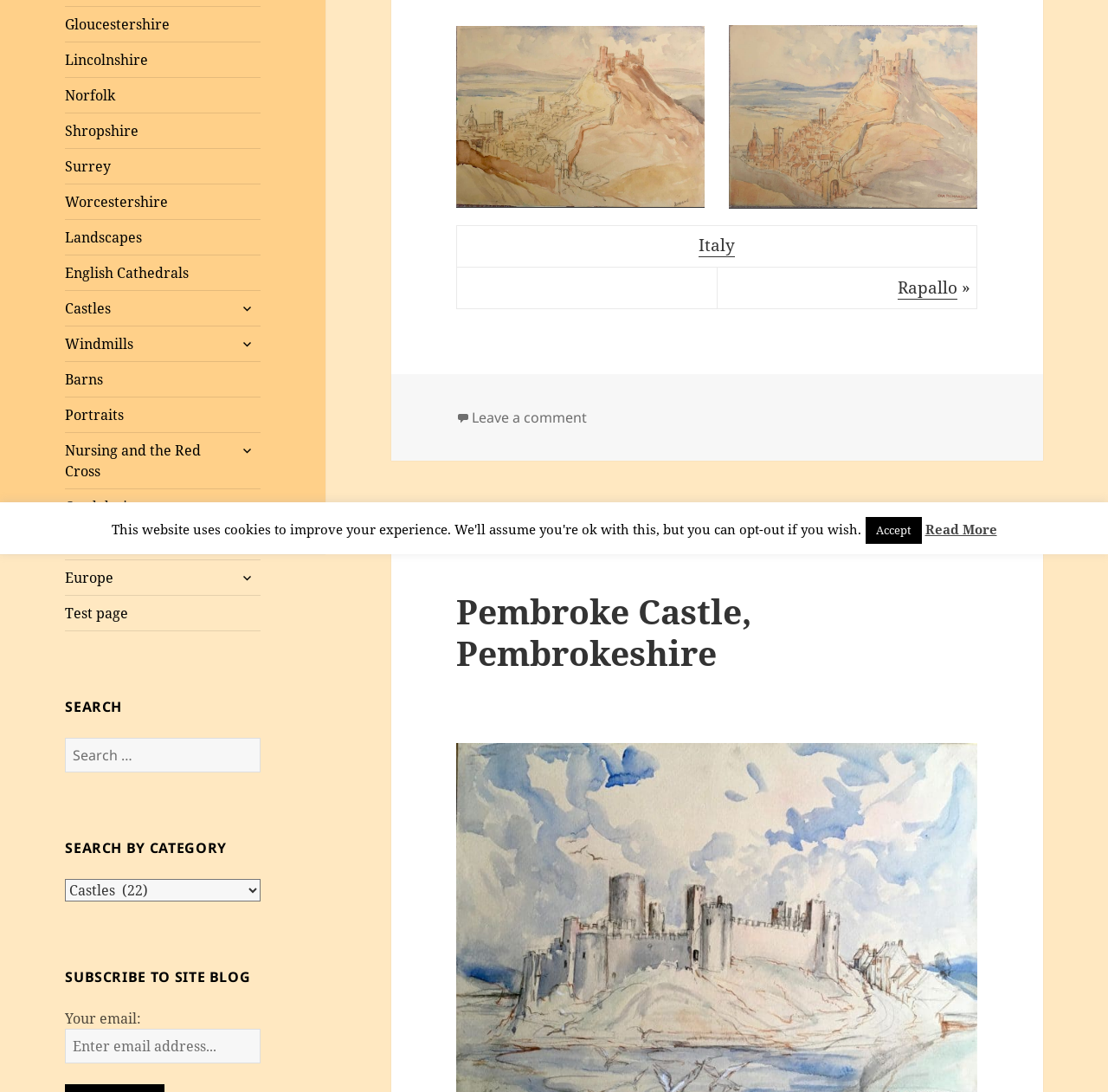Locate the bounding box coordinates of the UI element described by: "Test page". Provide the coordinates as four float numbers between 0 and 1, formatted as [left, top, right, bottom].

[0.059, 0.545, 0.235, 0.577]